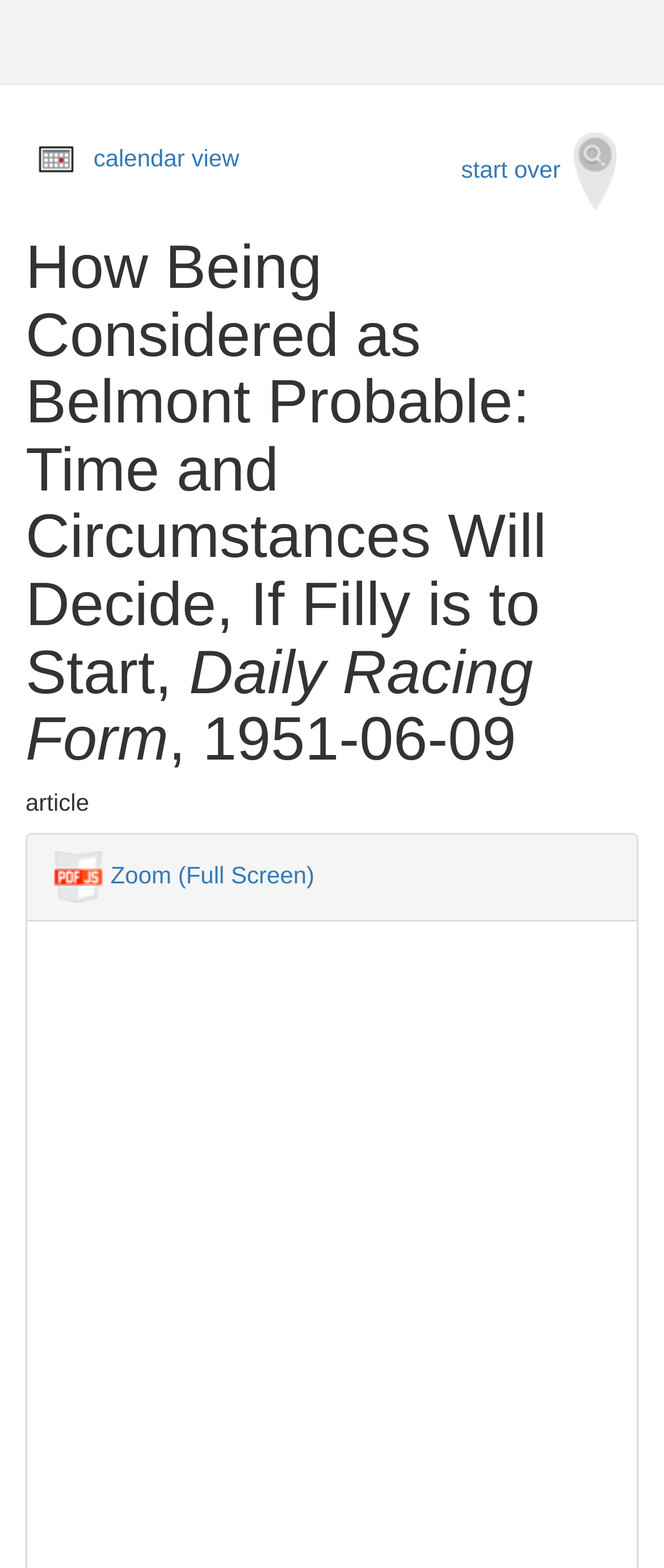Using the provided element description "Zoom (Full Screen)", determine the bounding box coordinates of the UI element.

[0.166, 0.549, 0.474, 0.567]